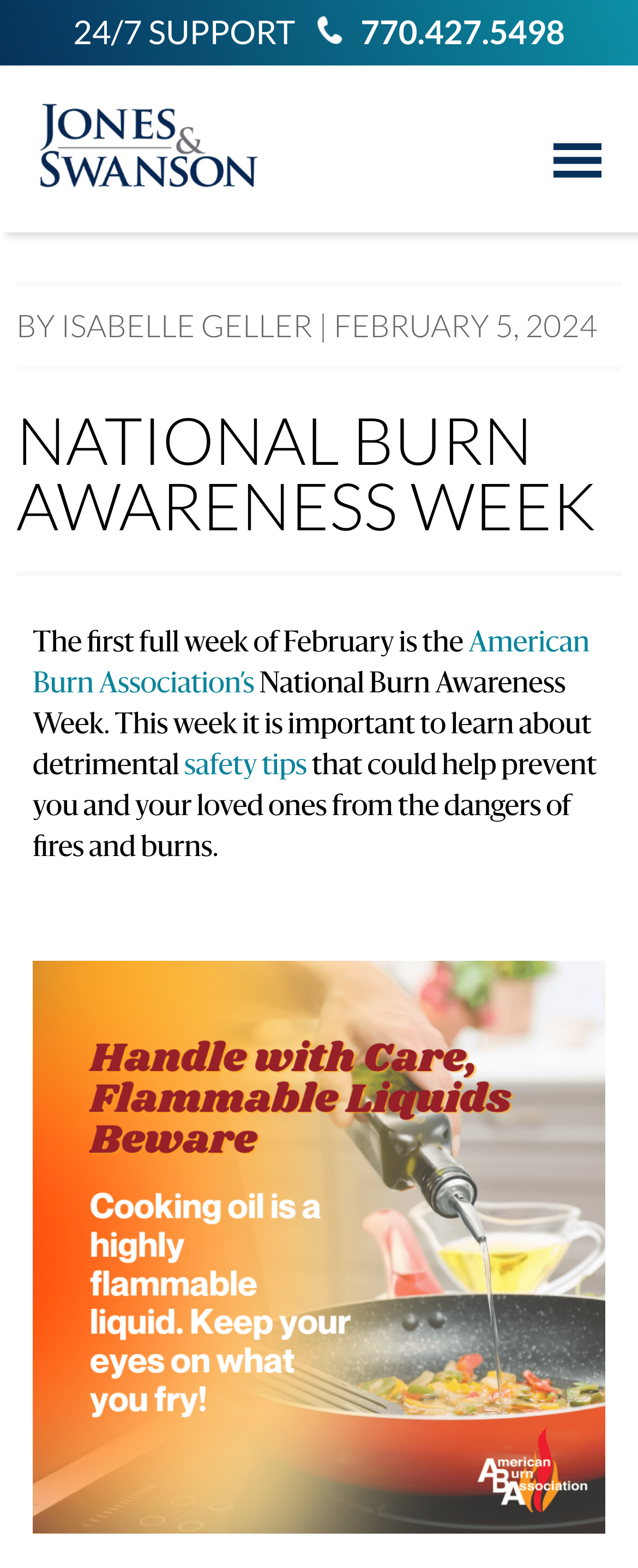Determine the bounding box coordinates for the HTML element mentioned in the following description: "alt="Jones & Swanson"". The coordinates should be a list of four floats ranging from 0 to 1, represented as [left, top, right, bottom].

[0.026, 0.063, 0.41, 0.127]